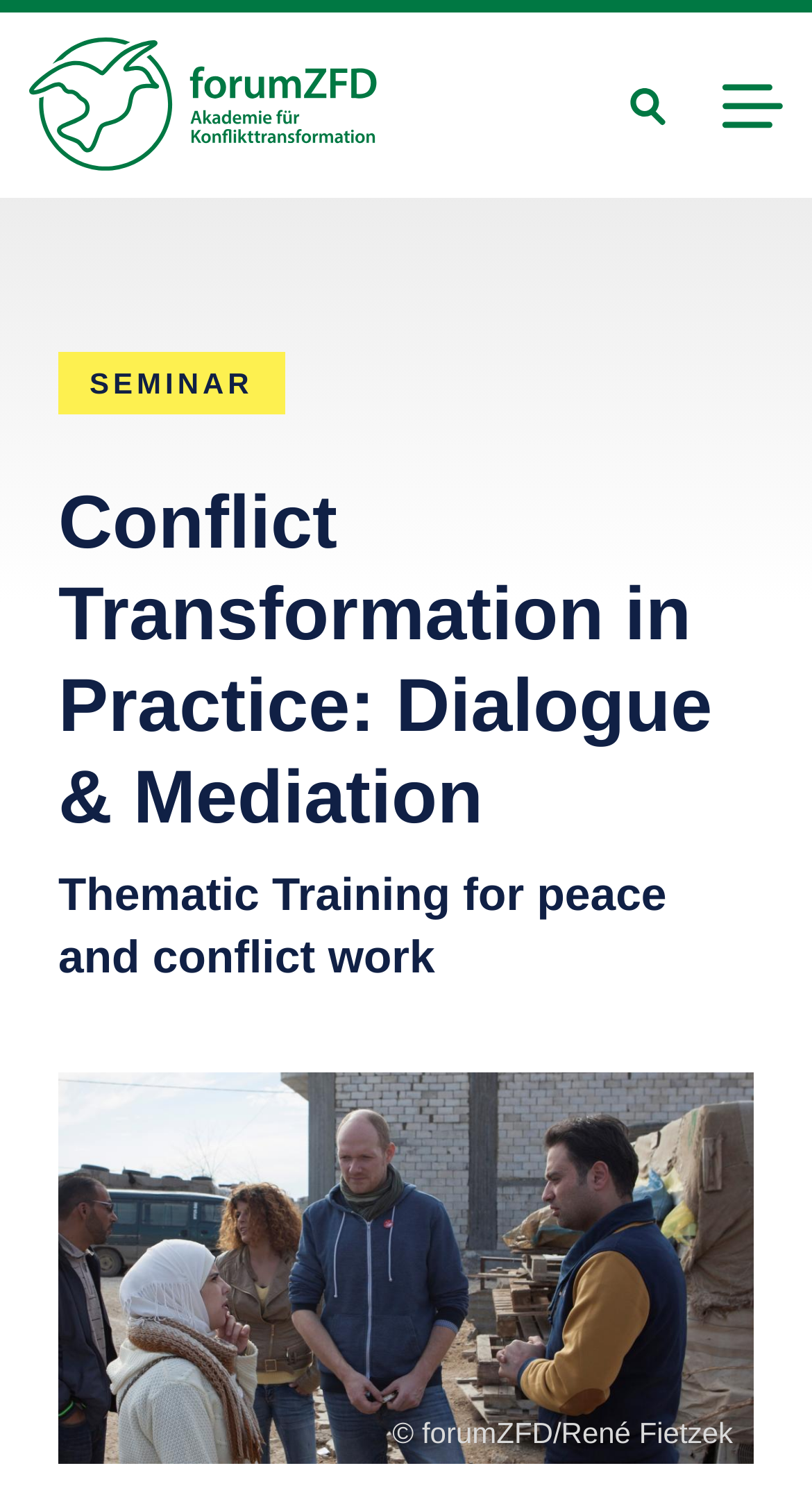Locate the bounding box of the UI element based on this description: "Menü Open / close navigation". Provide four float numbers between 0 and 1 as [left, top, right, bottom].

[0.887, 0.05, 0.964, 0.091]